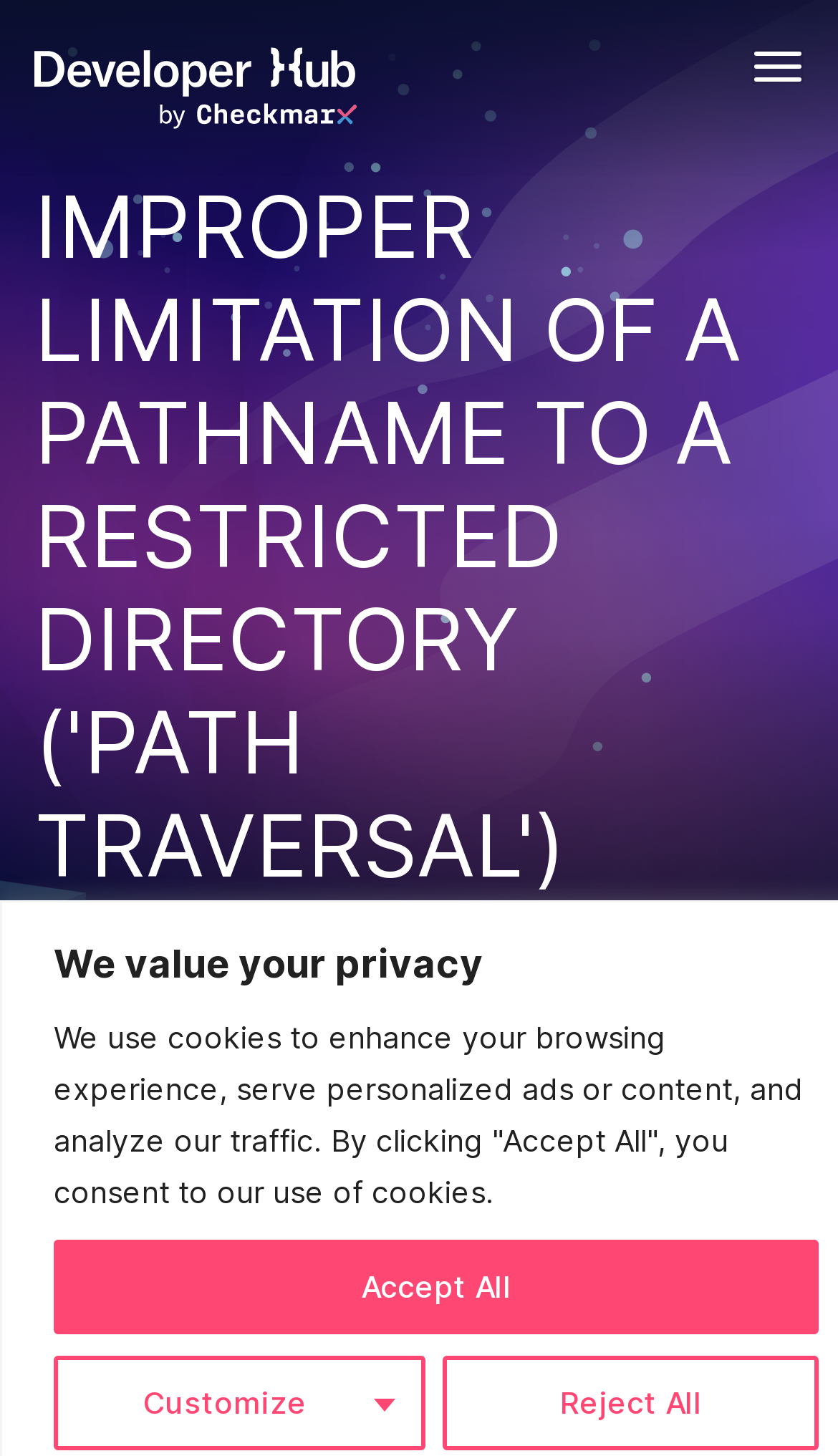Extract the bounding box for the UI element that matches this description: "Customize".

[0.064, 0.93, 0.508, 0.995]